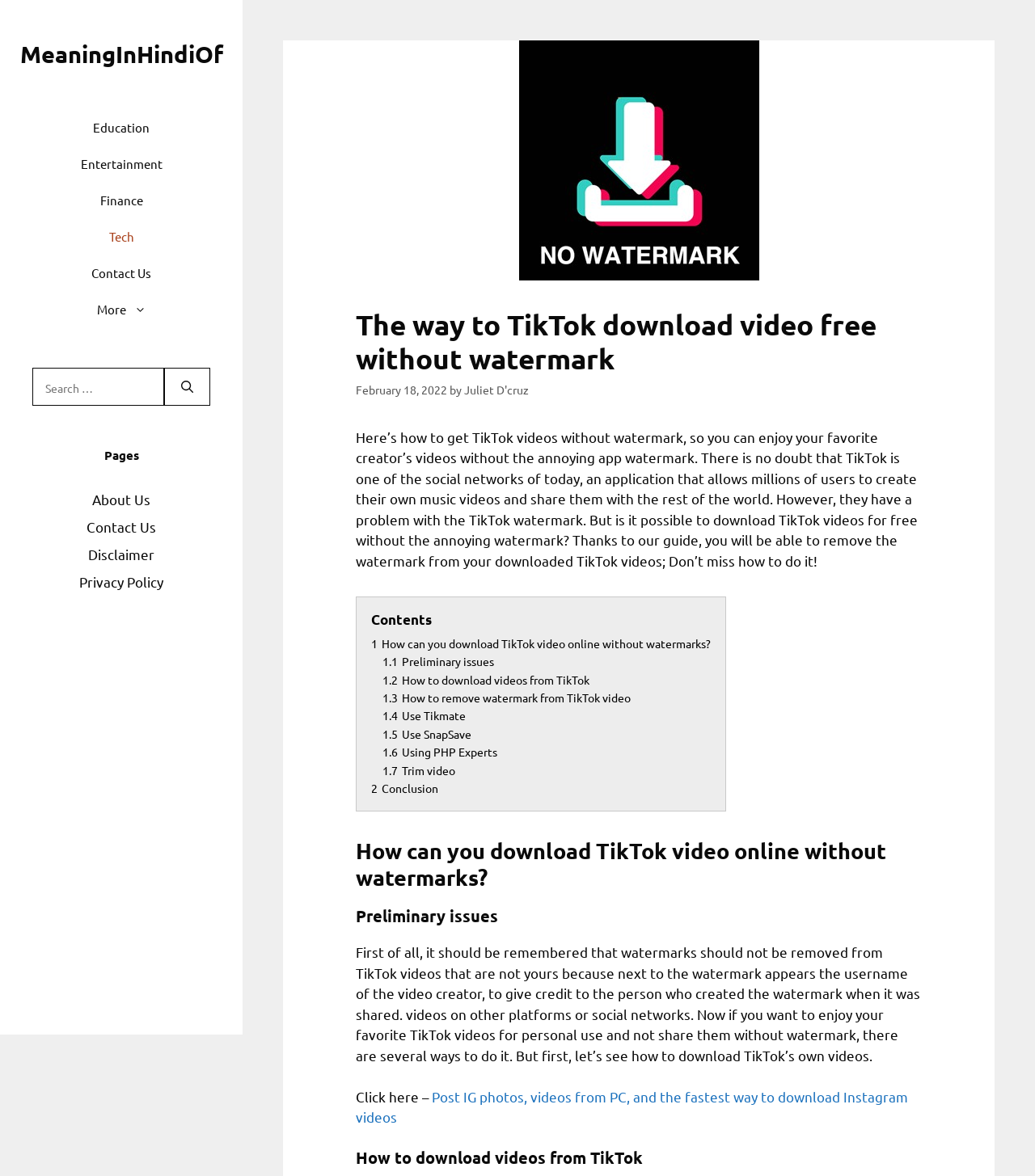Specify the bounding box coordinates of the area that needs to be clicked to achieve the following instruction: "Click on Education".

[0.074, 0.093, 0.16, 0.124]